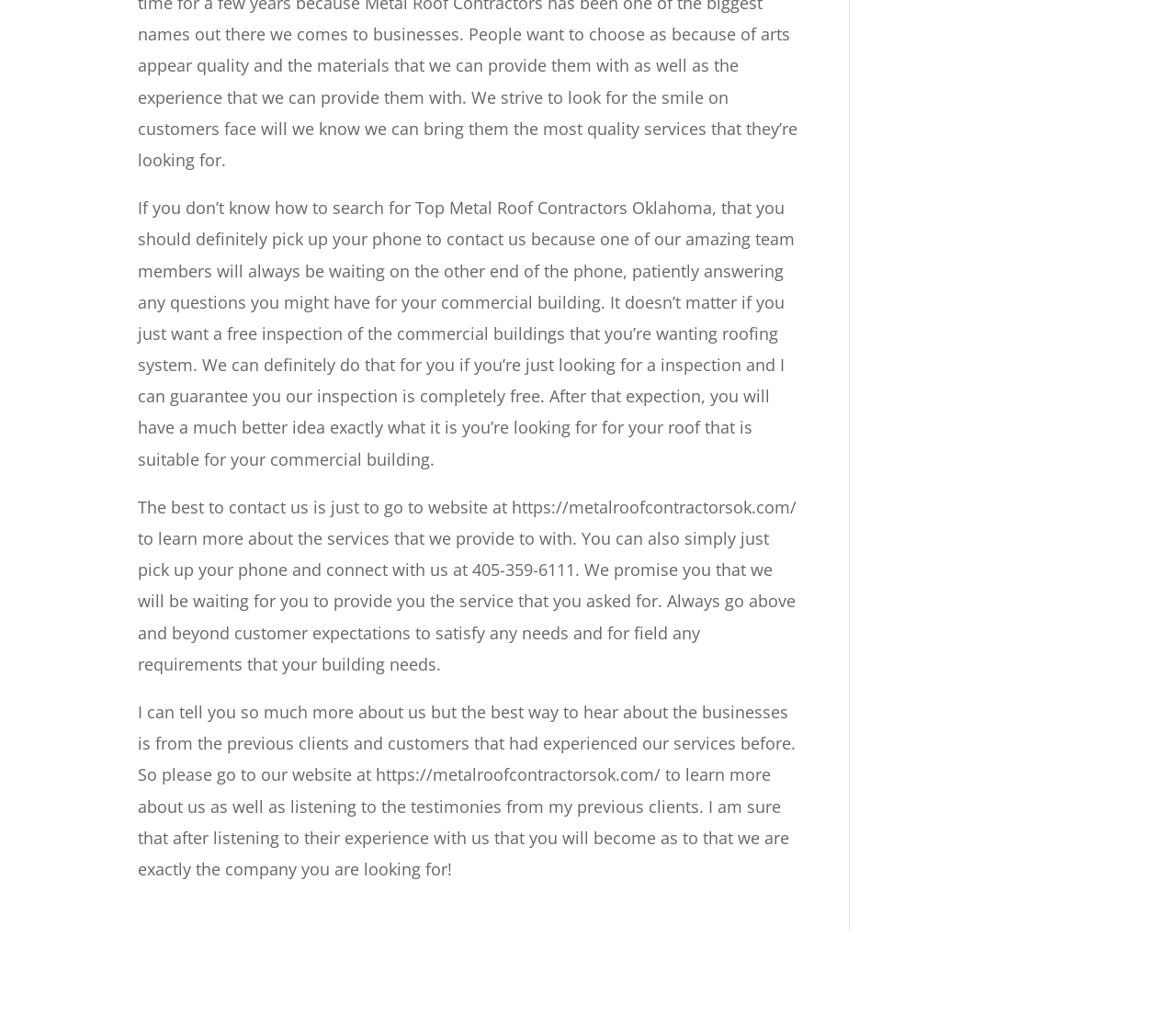What is the purpose of contacting the company?
Using the image, respond with a single word or phrase.

To get a free inspection